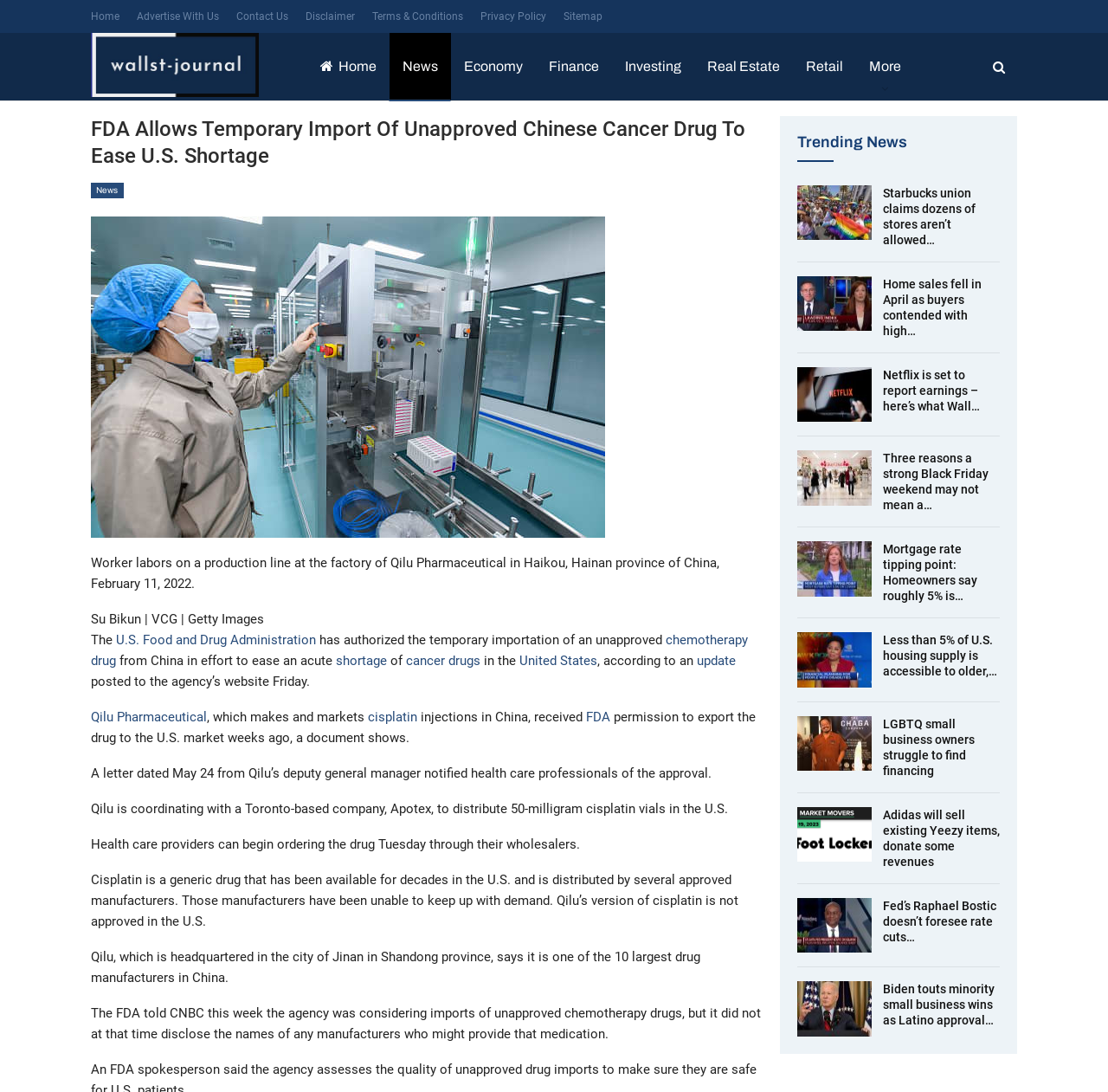Identify the bounding box coordinates of the region that needs to be clicked to carry out this instruction: "View the 'News' section". Provide these coordinates as four float numbers ranging from 0 to 1, i.e., [left, top, right, bottom].

[0.351, 0.03, 0.407, 0.092]